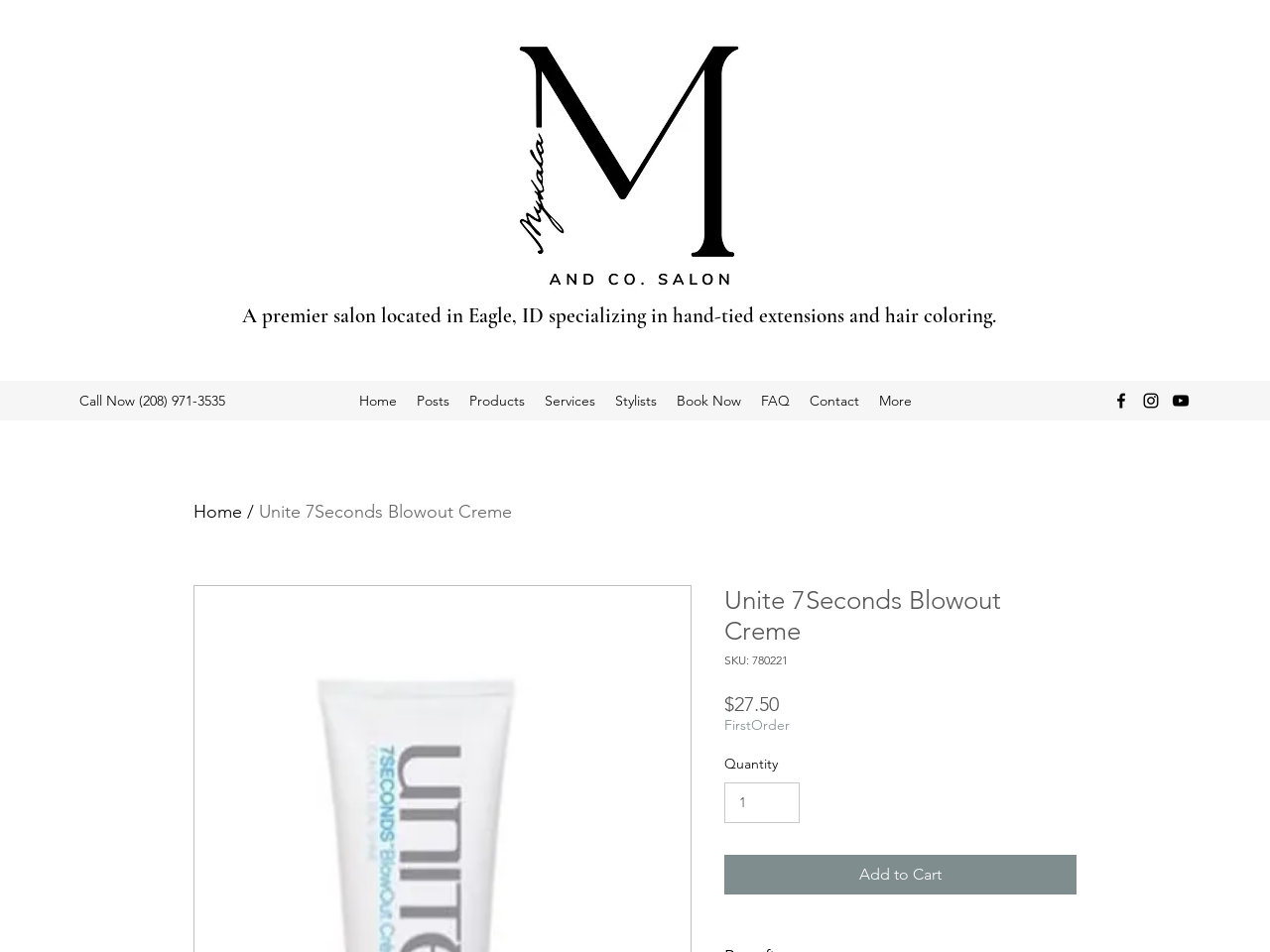Please answer the following question using a single word or phrase: What is the name of the salon?

Mykala & Co